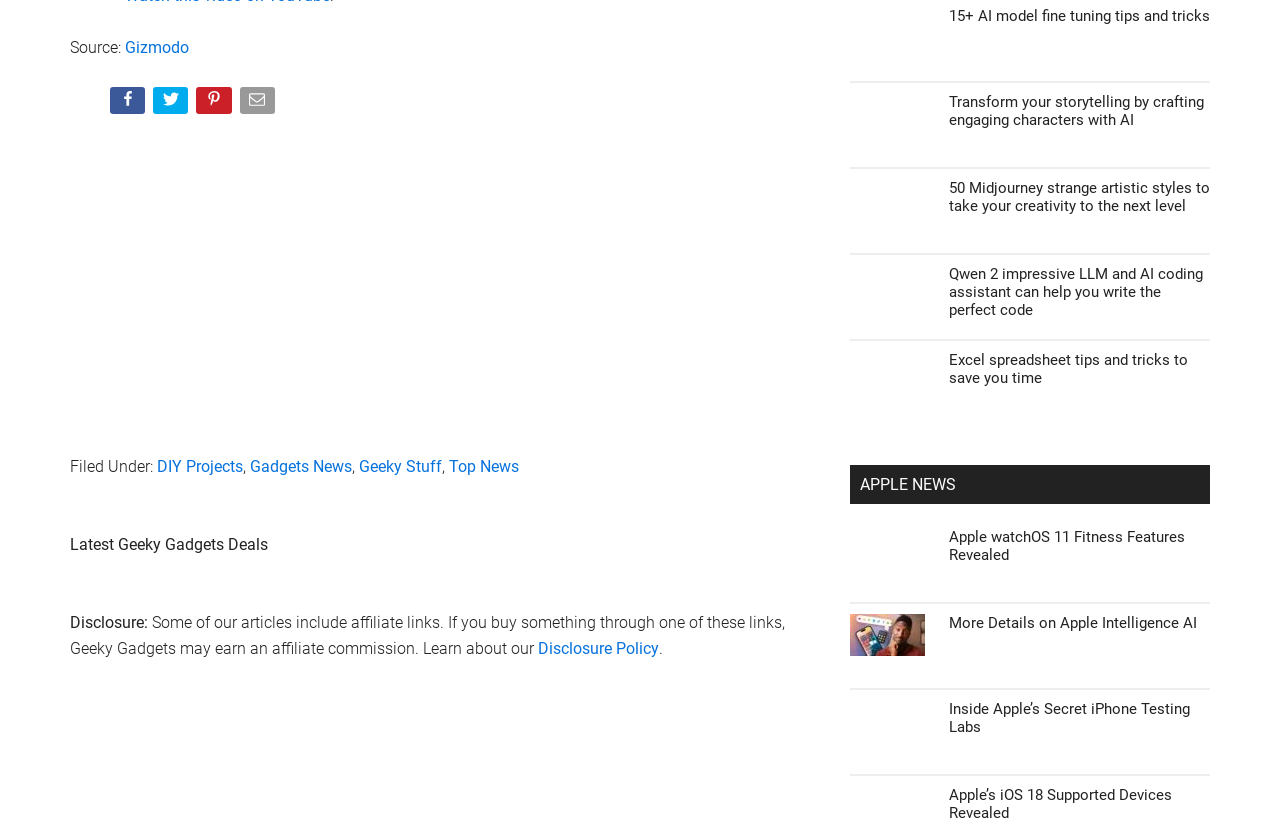What is the purpose of the links 'Tweet', 'Pin', and 'Email'?
Relying on the image, give a concise answer in one word or a brief phrase.

Sharing the article